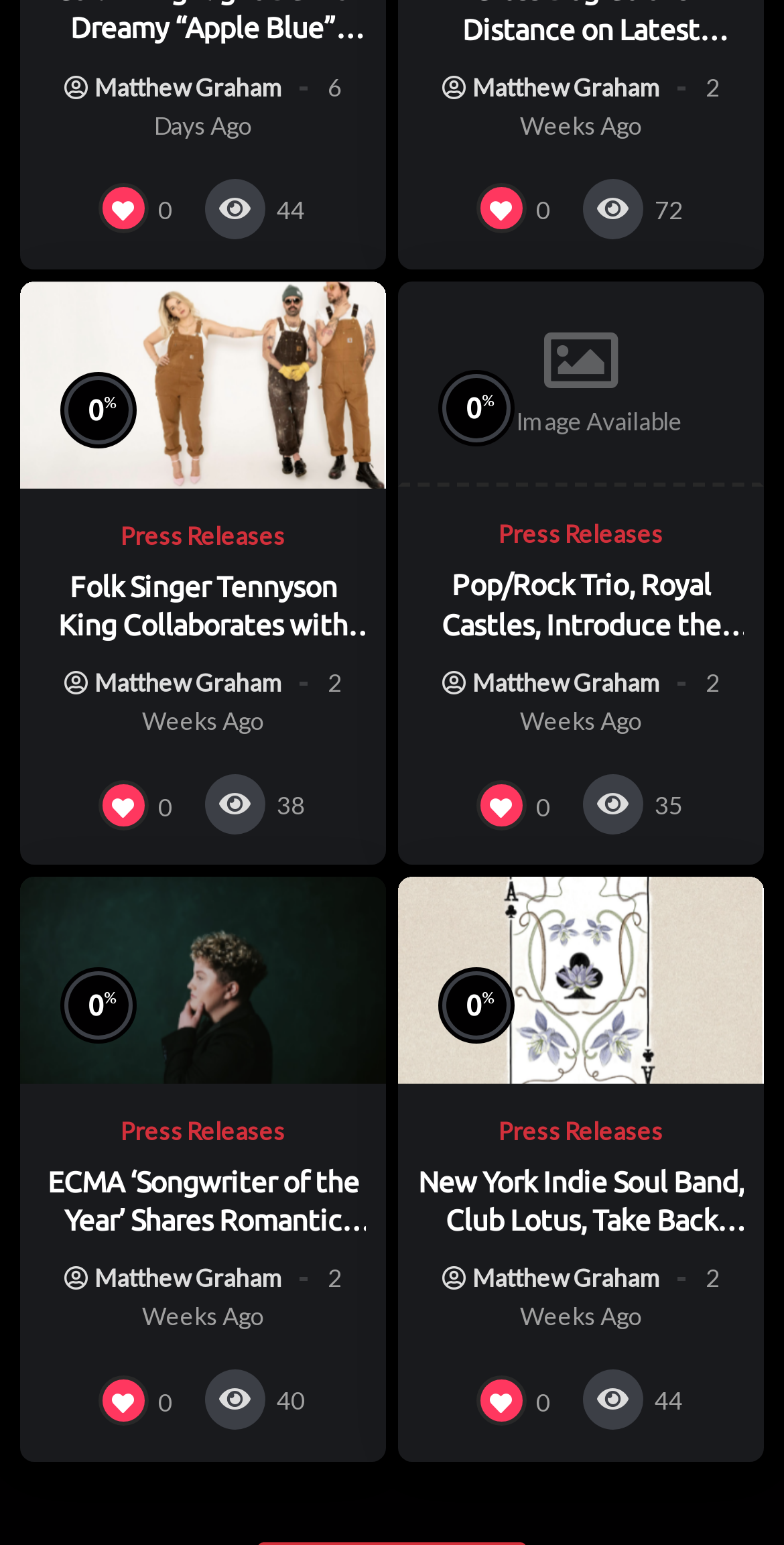Provide the bounding box coordinates for the area that should be clicked to complete the instruction: "Read article about ECMA ‘Songwriter of the Year’".

[0.026, 0.568, 0.492, 0.701]